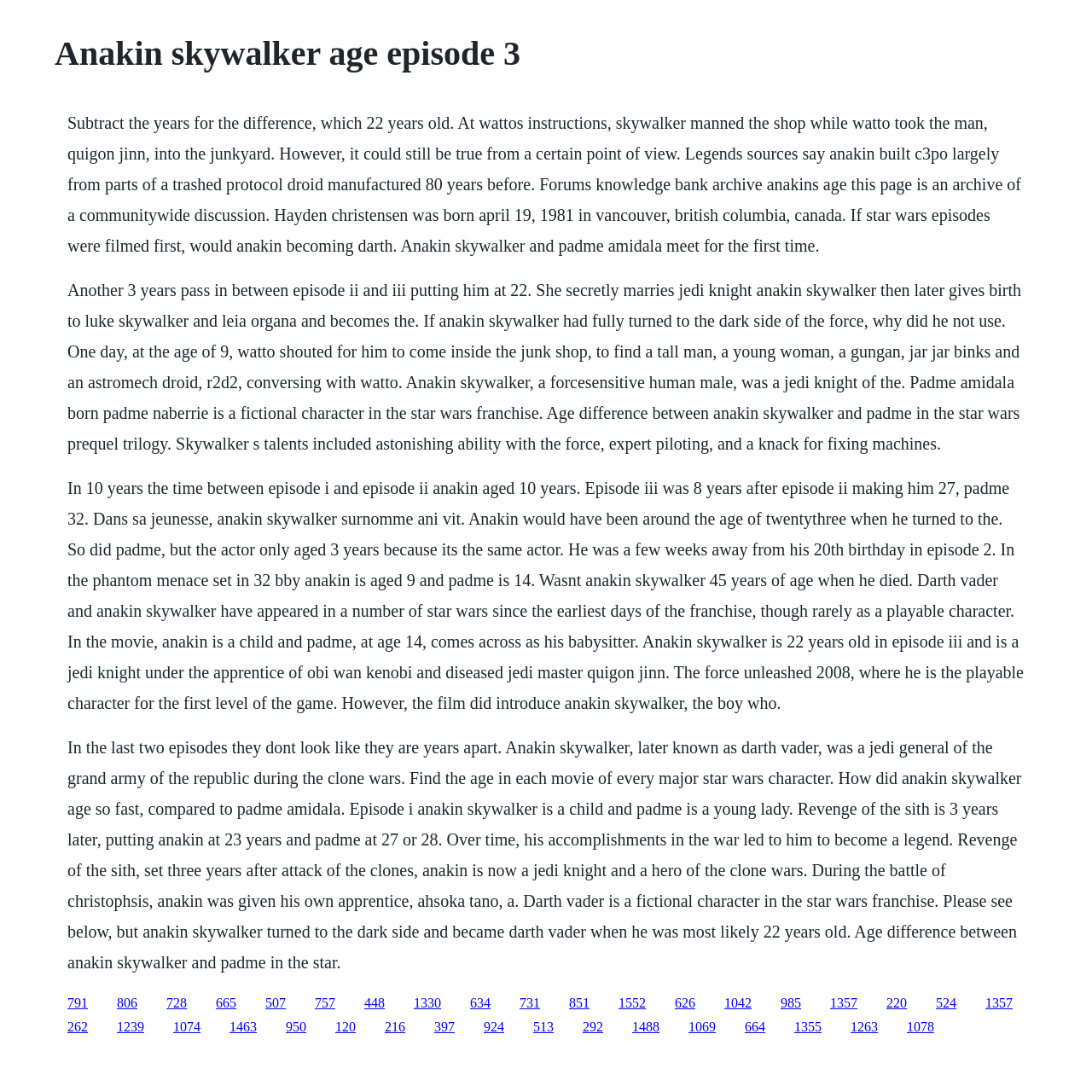What is the age difference between Anakin Skywalker and Padme Amidala in the Star Wars prequel trilogy?
Answer the question with a thorough and detailed explanation.

In the text, it is mentioned that 'In the phantom menace set in 32 bby anakin is aged 9 and padme is 14.' This implies a 5-year age difference between them.